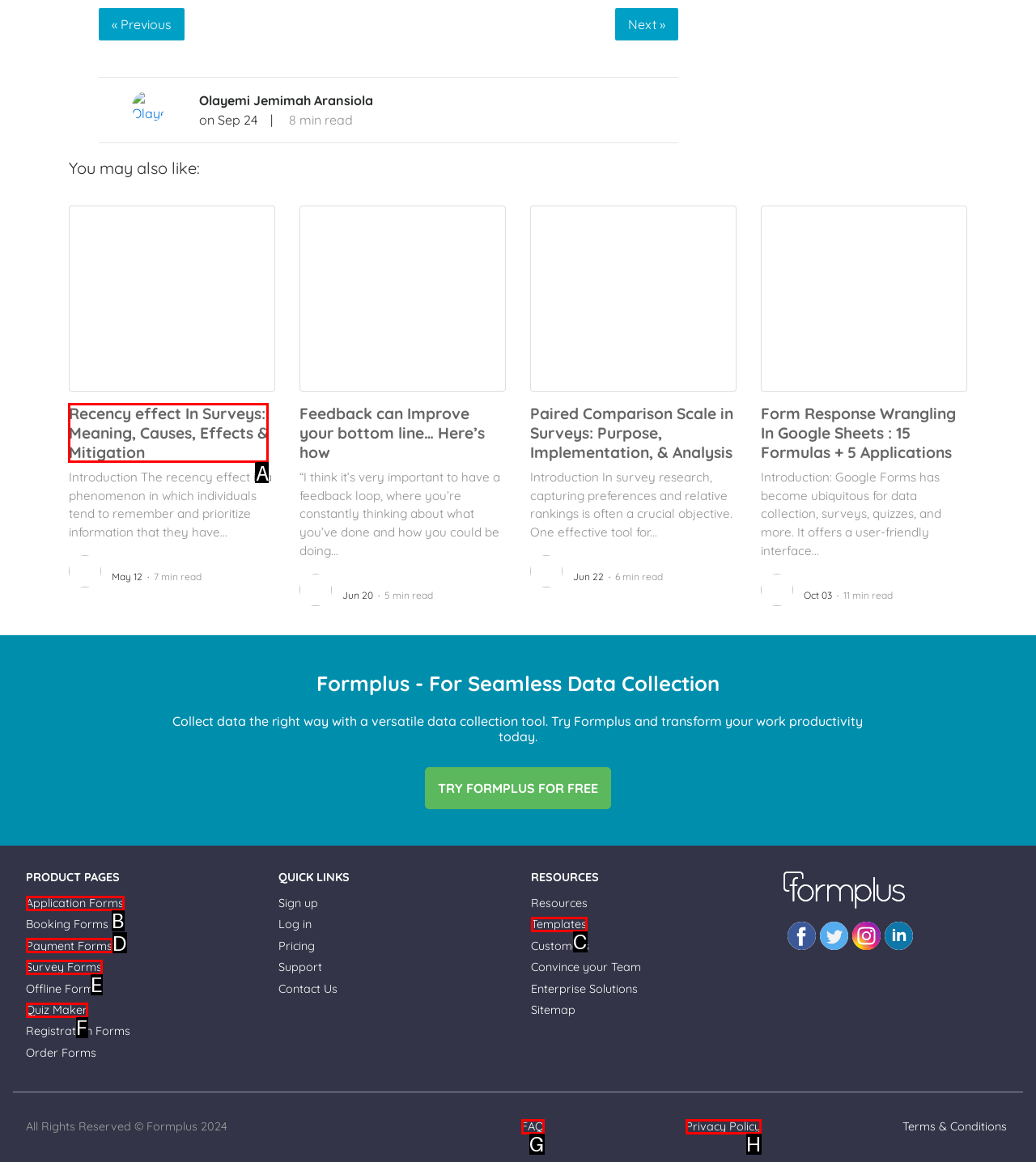Determine the letter of the element you should click to carry out the task: Read the article 'Recency effect In Surveys: Meaning, Causes, Effects & Mitigation'
Answer with the letter from the given choices.

A